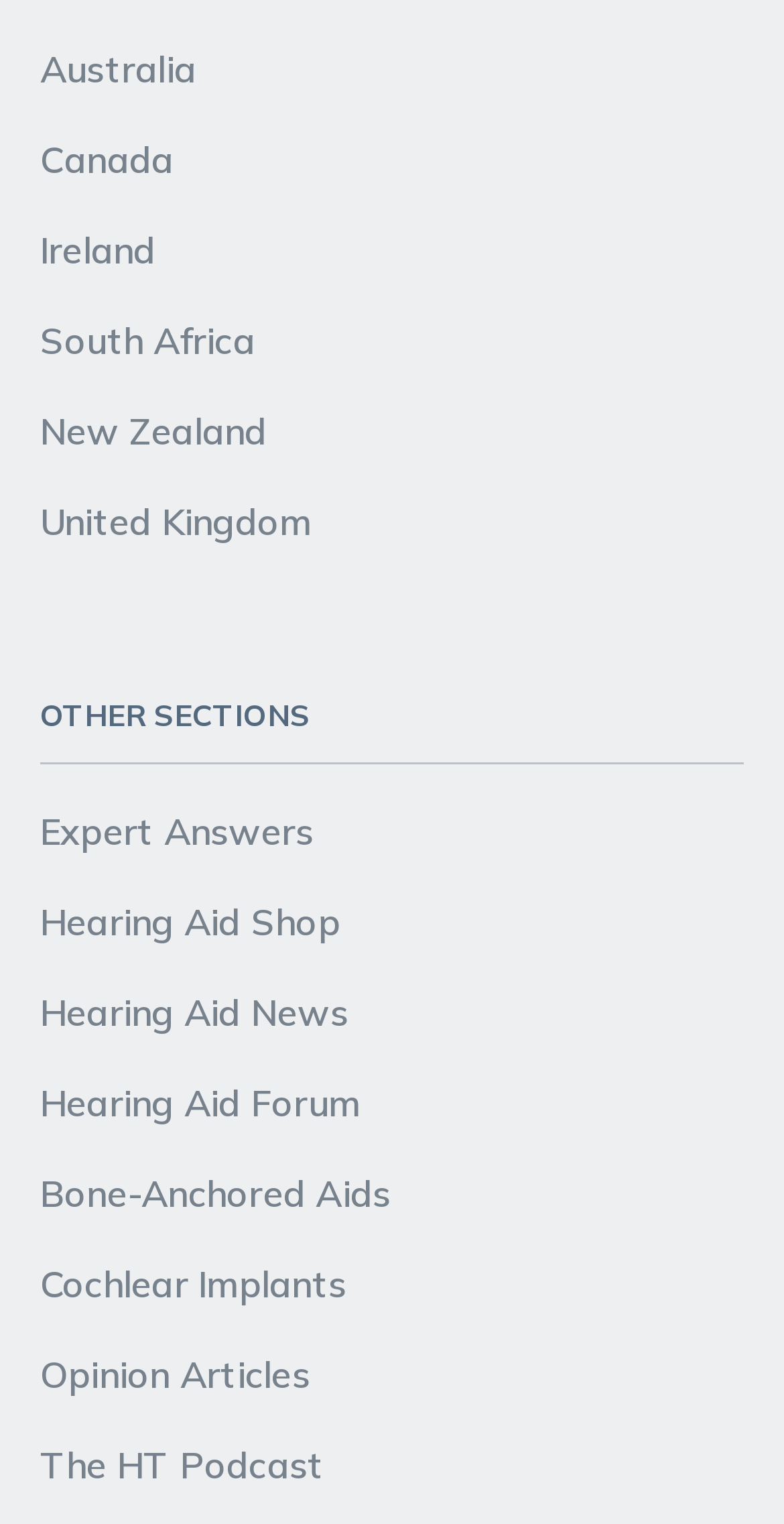Specify the bounding box coordinates of the element's region that should be clicked to achieve the following instruction: "Visit Australia". The bounding box coordinates consist of four float numbers between 0 and 1, in the format [left, top, right, bottom].

[0.051, 0.027, 0.949, 0.073]